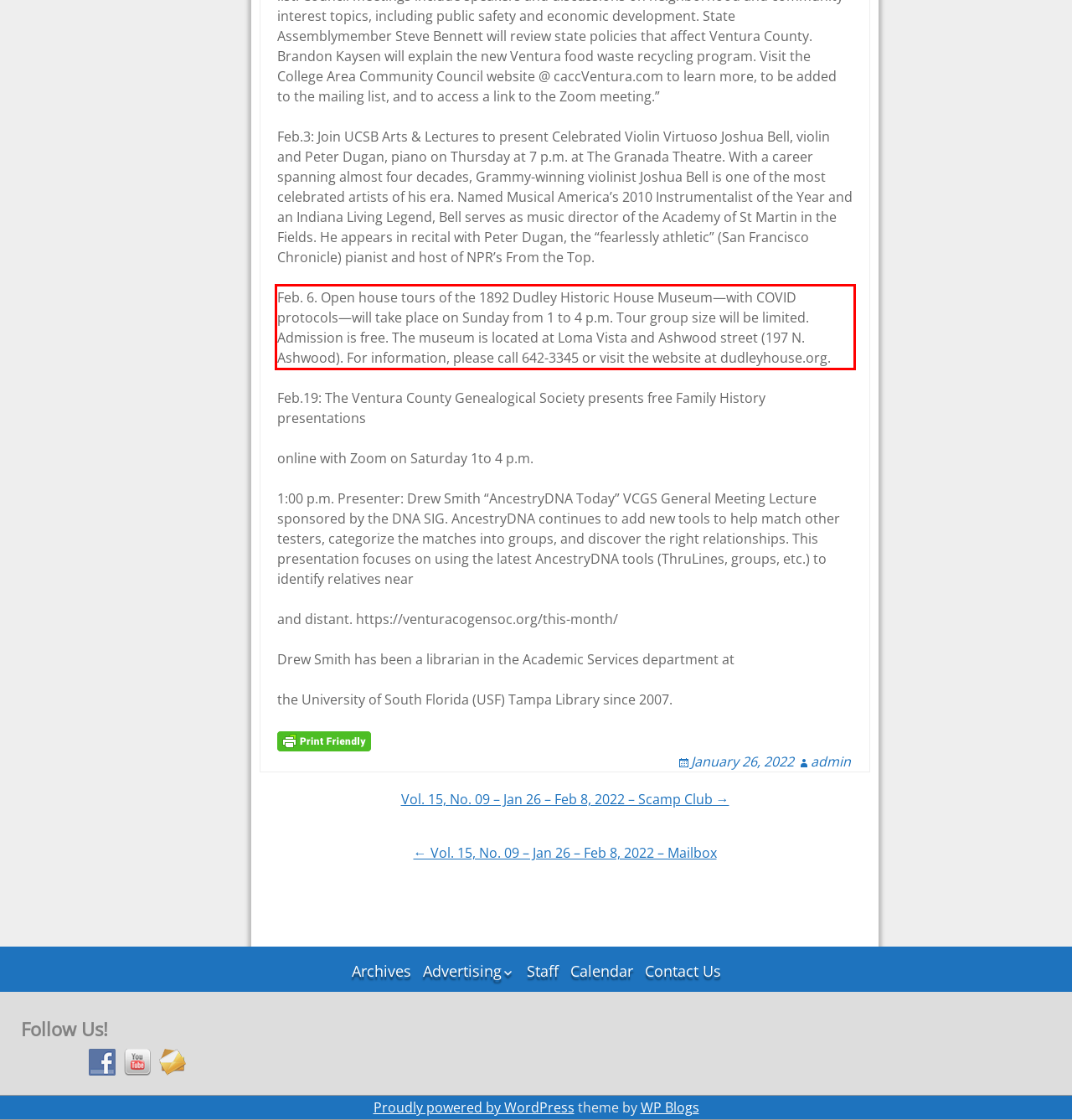From the provided screenshot, extract the text content that is enclosed within the red bounding box.

Feb. 6. Open house tours of the 1892 Dudley Historic House Museum—with COVID protocols—will take place on Sunday from 1 to 4 p.m. Tour group size will be limited. Admission is free. The museum is located at Loma Vista and Ashwood street (197 N. Ashwood). For information, please call 642-3345 or visit the website at dudleyhouse.org.